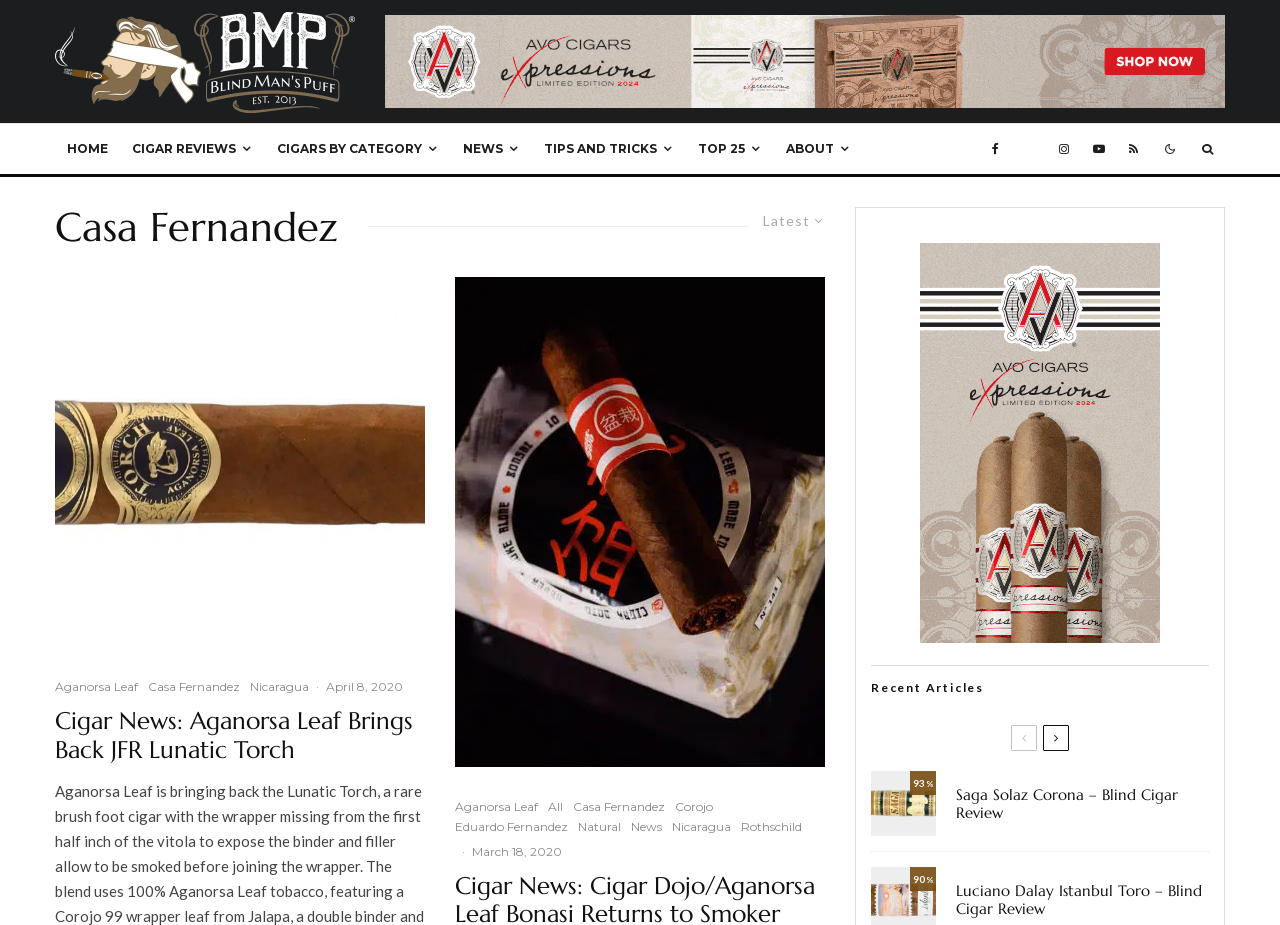Using the details in the image, give a detailed response to the question below:
How many links are there in the top navigation menu?

I looked at the top navigation menu and found 7 links, 'HOME', 'CIGAR REVIEWS', 'NEWS', 'TIPS AND TRICKS', 'TOP 25', 'ABOUT', and 'Facebook', which indicates there are 7 links in total.